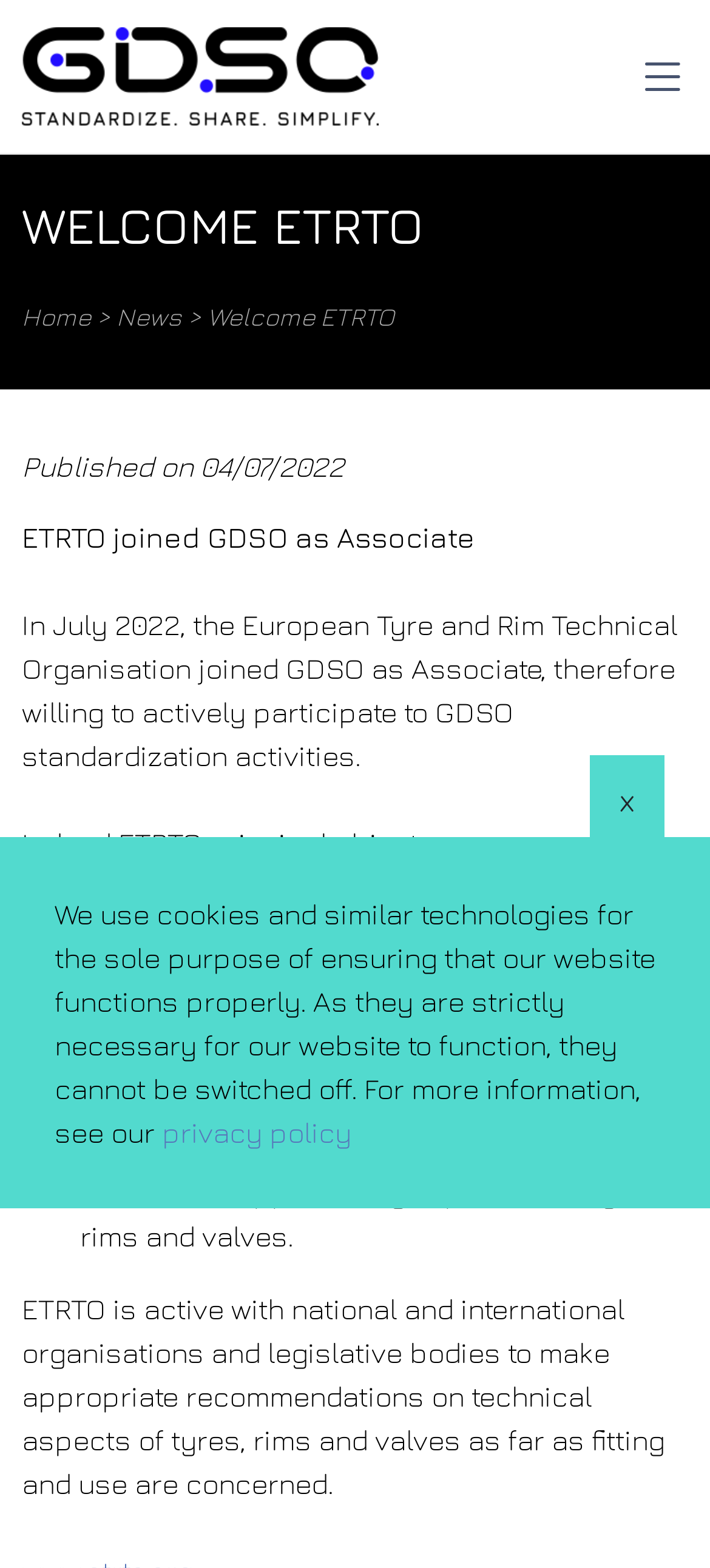What is the role of ETRTO in national and international organizations?
Please respond to the question with a detailed and thorough explanation.

The webpage states that ETRTO is active with national and international organizations and legislative bodies to make appropriate recommendations on technical aspects of tyres, rims, and valves as far as fitting and use are concerned, indicating that ETRTO's role is to make technical recommendations.